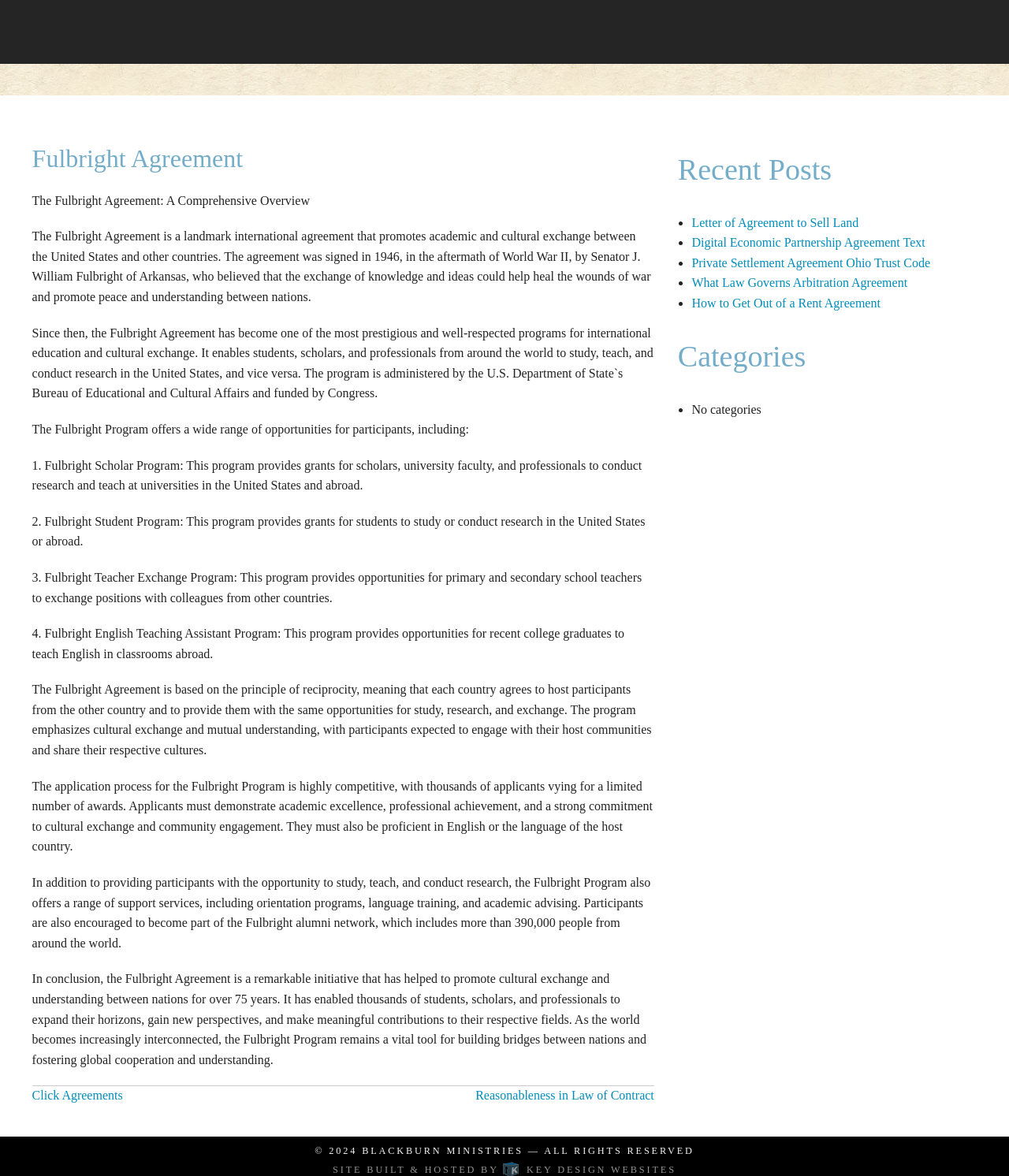Find the bounding box coordinates of the element I should click to carry out the following instruction: "Go to the top of the page".

None